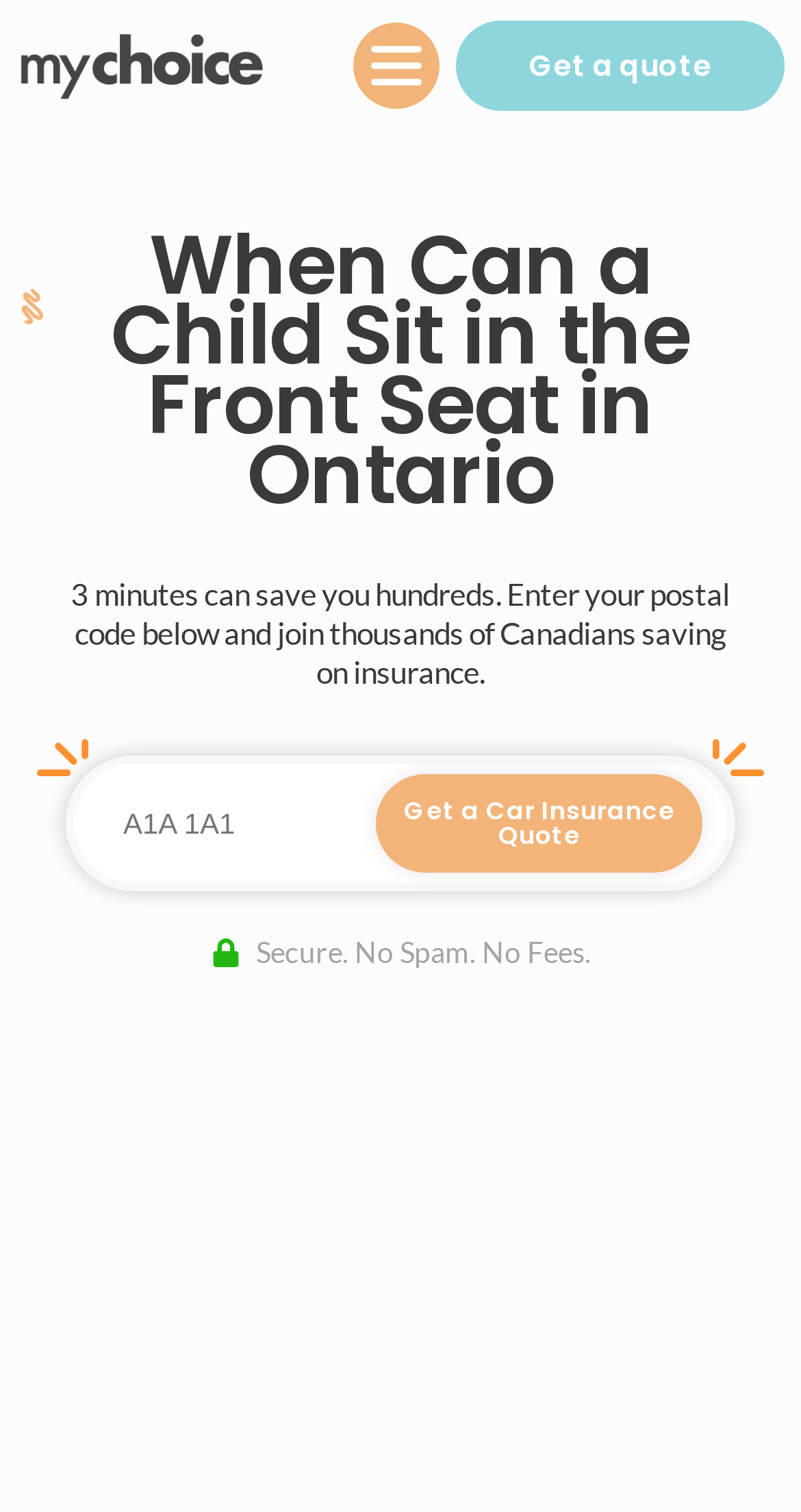Using the information in the image, give a comprehensive answer to the question: 
What is the purpose of the textbox?

The textbox is located below the heading '3 minutes can save you hundreds...' and has a placeholder 'A1A 1A1', which suggests that it is used to enter a postal code, likely for getting a car insurance quote.